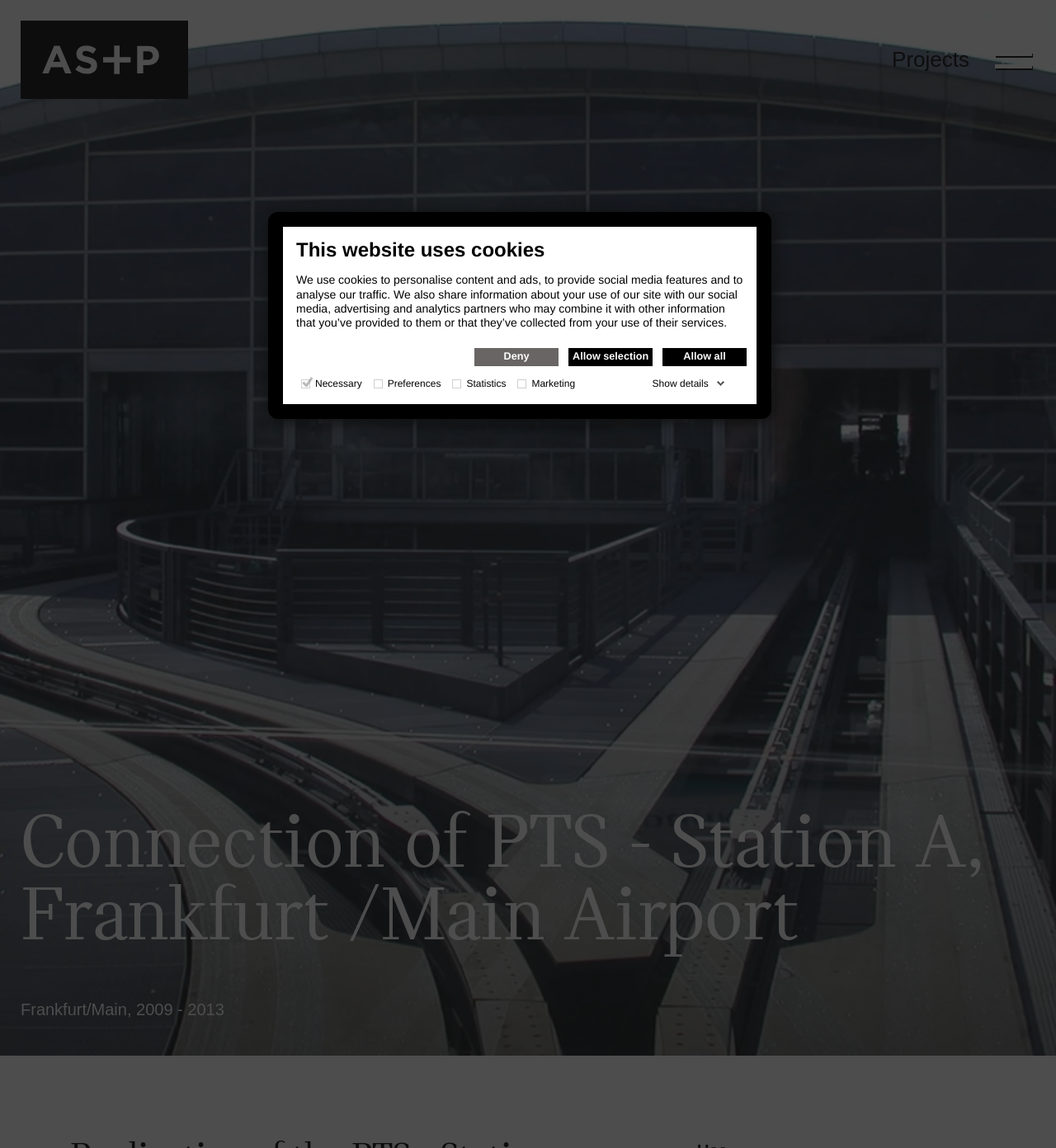Provide a short, one-word or phrase answer to the question below:
What is the location of the airport?

Frankfurt/Main